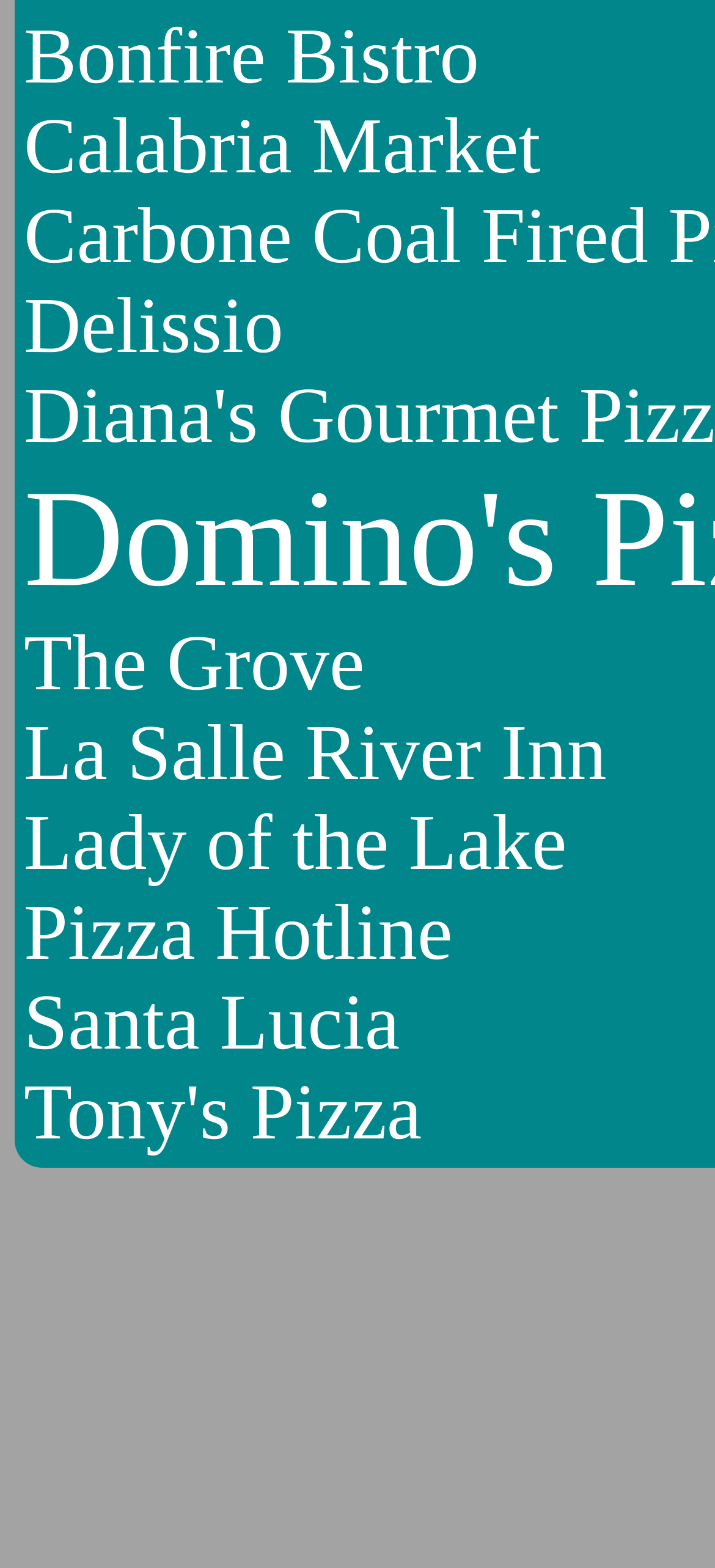Predict the bounding box of the UI element based on this description: "Calabria Market".

[0.033, 0.066, 0.756, 0.121]